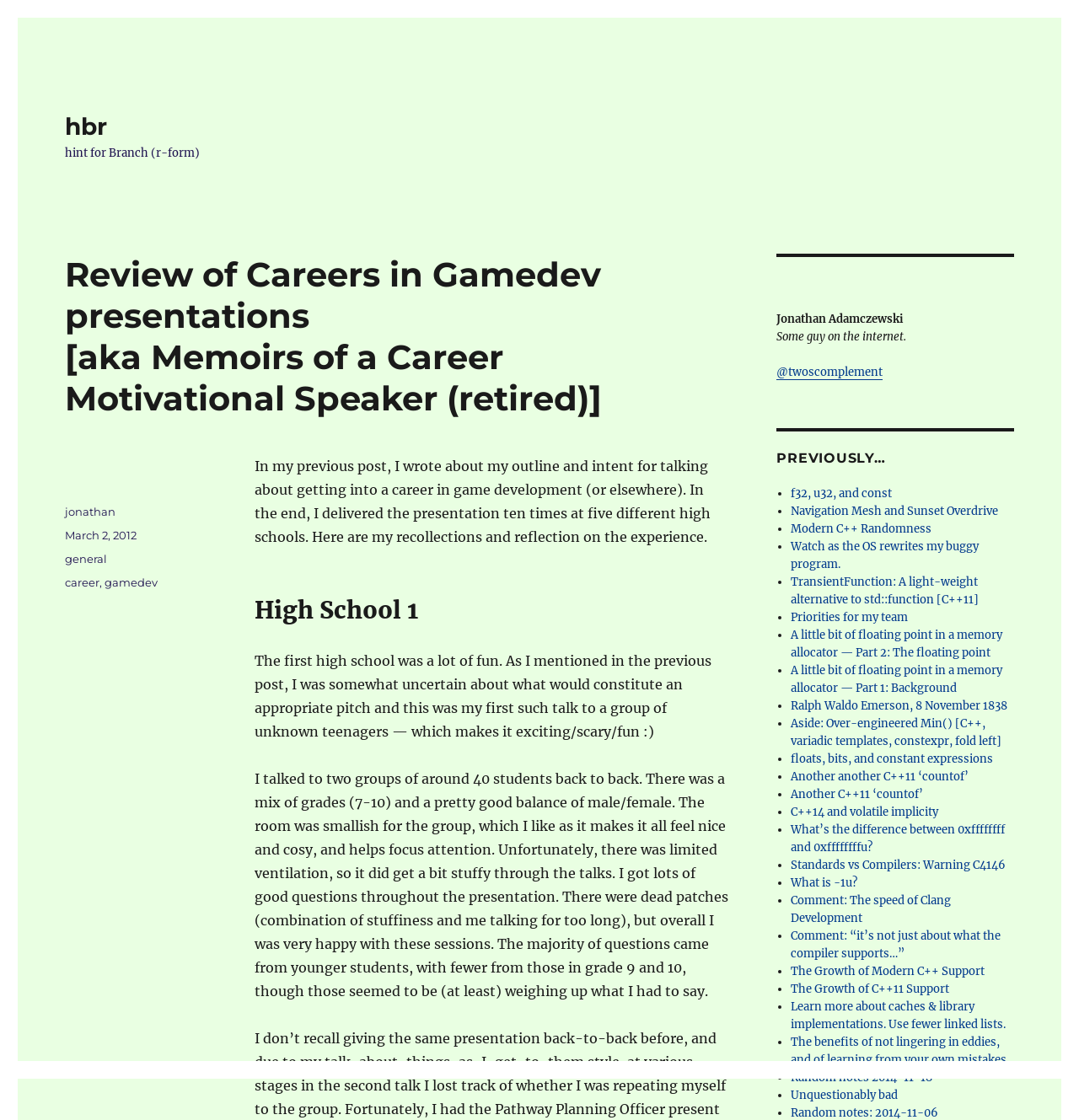Using the provided element description: "Standards vs Compilers: Warning C4146", identify the bounding box coordinates. The coordinates should be four floats between 0 and 1 in the order [left, top, right, bottom].

[0.733, 0.766, 0.932, 0.779]